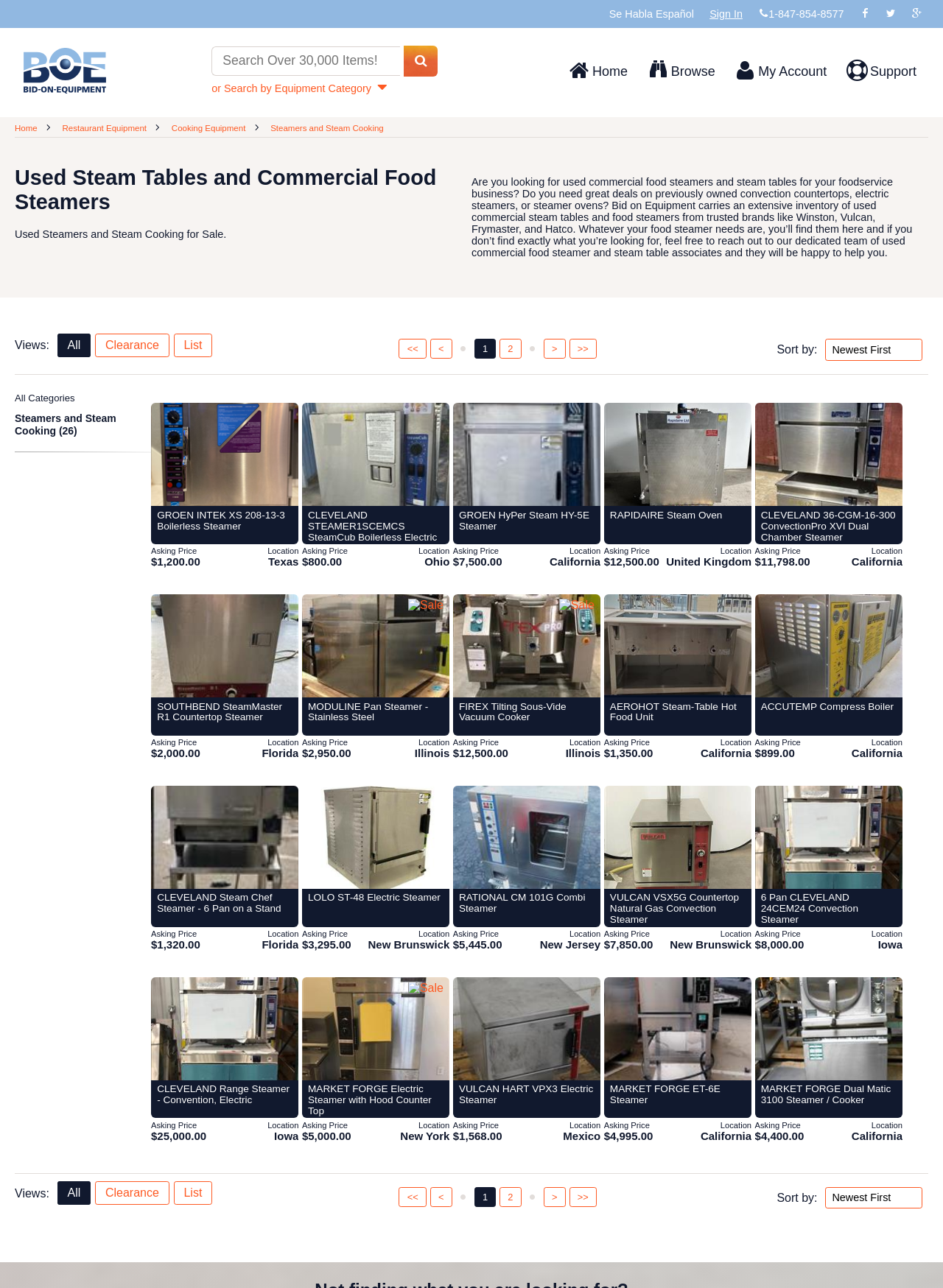Explain the features and main sections of the webpage comprehensively.

This webpage is about used steam tables and commercial food steamers for sale on Bid on Equipment. At the top right corner, there is a link to close the current window, followed by a link to switch to Spanish, a sign-in button, and a phone number. On the top left, there is a Bid on Equipment logo, a search box, and a button to search by equipment category.

Below the search box, there are navigation links to Home, Browse, My Account, and Support. The main heading "Used Steam Tables and Commercial Food Steamers" is followed by a subheading "Used Steamers and Steam Cooking for Sale." 

A paragraph of text explains that Bid on Equipment carries an extensive inventory of used commercial steam tables and food steamers from trusted brands. The text also invites users to reach out to their dedicated team for assistance.

On the left side, there are links to view all categories, followed by a list of specific categories, including Steamers and Steam Cooking, which has 26 items. Below the categories, there is a divider image.

The main content of the page is a list of 26 used steamers and steam cooking items for sale, each with a brief description, asking price, and location. The items are arranged in a grid with three columns, and each item has a thumbnail image. Some items have a "Sale" badge on top of the image. The list can be sorted by different criteria, and there are pagination links at the bottom to navigate through the list.